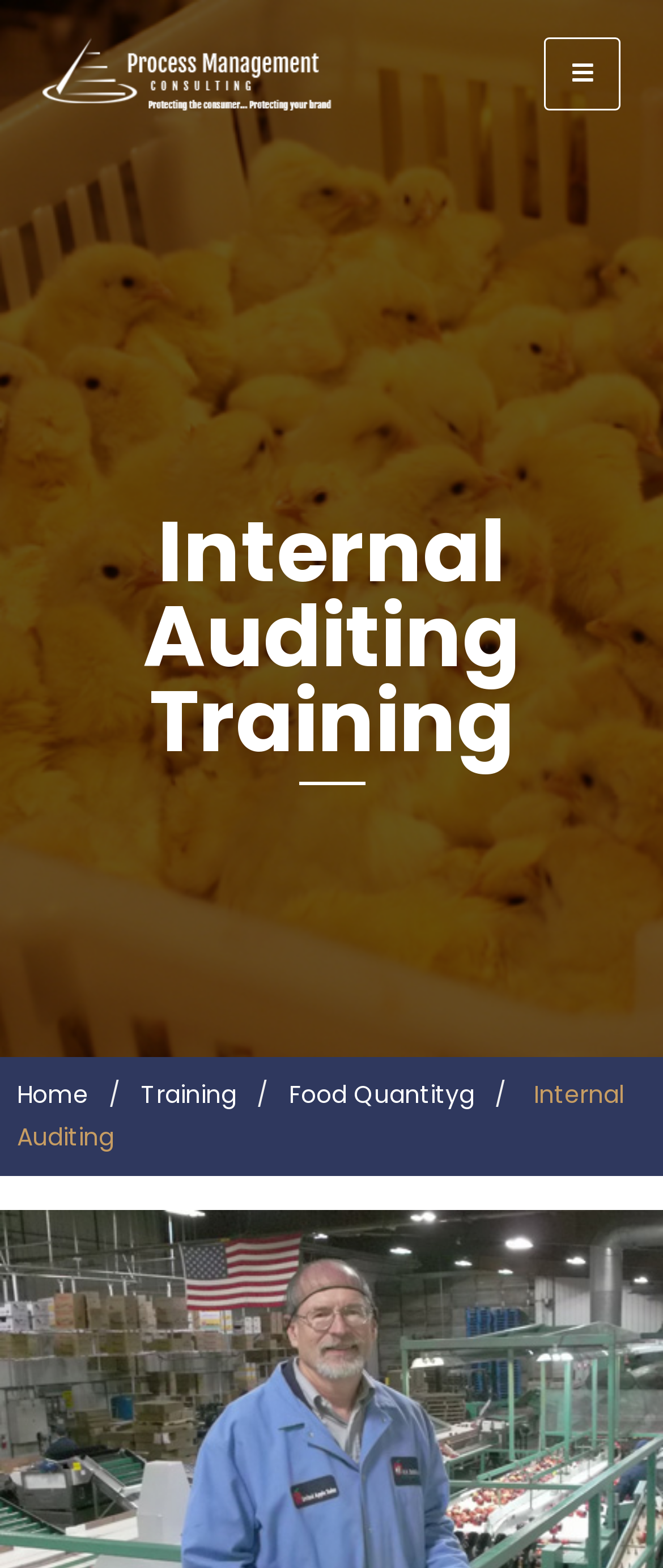What is the position of the 'Training' link in the navigation menu?
Answer with a single word or short phrase according to what you see in the image.

second